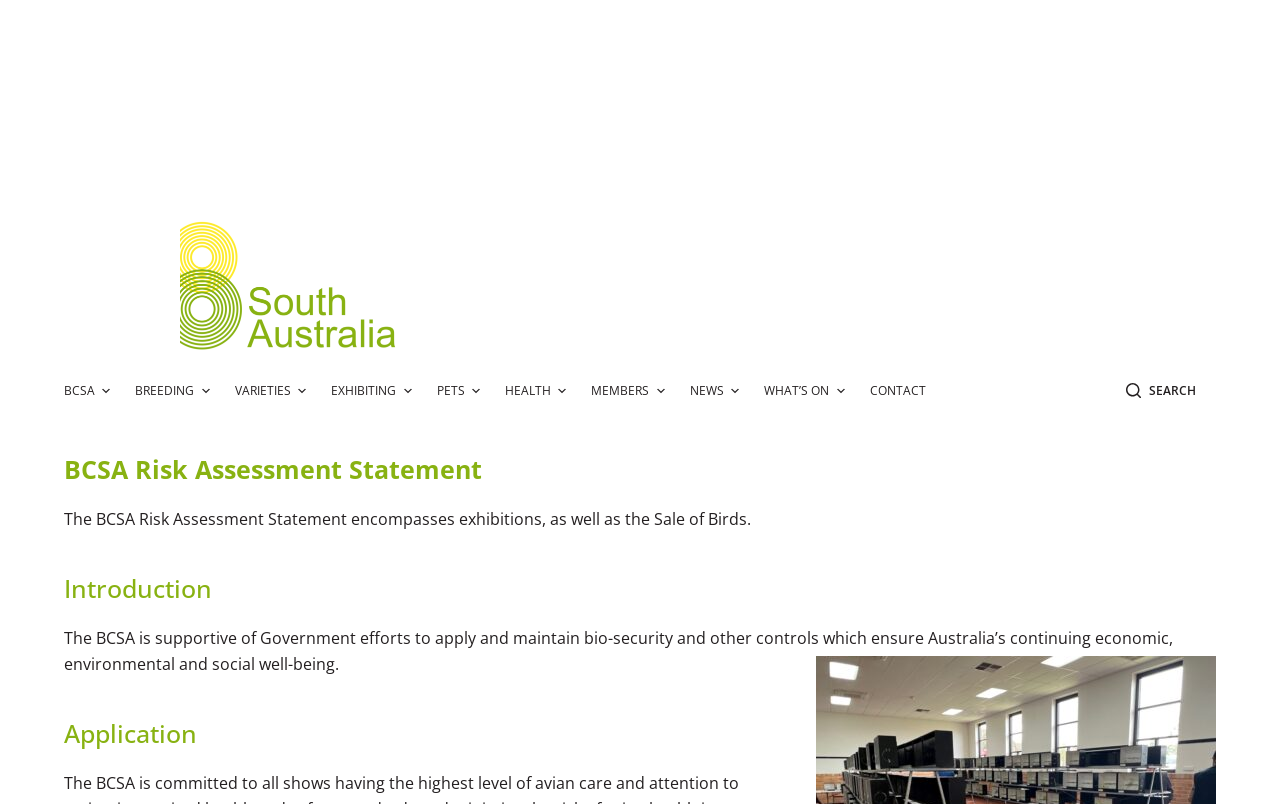Detail the various sections and features of the webpage.

The webpage is about the Budgerigar Council of South Australia (BCSA) Risk Assessment Statement. At the top left corner, there is a "Skip to content" link. Below it, there is a figure containing the BCSA logo. 

To the right of the logo, there is a horizontal navigation menu with 10 menu items: BCSA, BREEDING, VARIETIES, EXHIBITING, PETS, HEALTH, MEMBERS, NEWS, WHAT'S ON, and CONTACT. Each menu item has a corresponding image. 

Below the navigation menu, there is a search button with the text "SEARCH" on it, located at the top right corner. 

The main content of the webpage is divided into three sections: BCSA Risk Assessment Statement, Introduction, and Application. The BCSA Risk Assessment Statement section has a heading and a paragraph of text that explains the statement's scope, which includes exhibitions and the sale of birds. 

The Introduction section has a heading and a paragraph of text that describes the BCSA's support for government efforts to maintain bio-security and other controls. 

The Application section has a heading, but no corresponding text is provided.